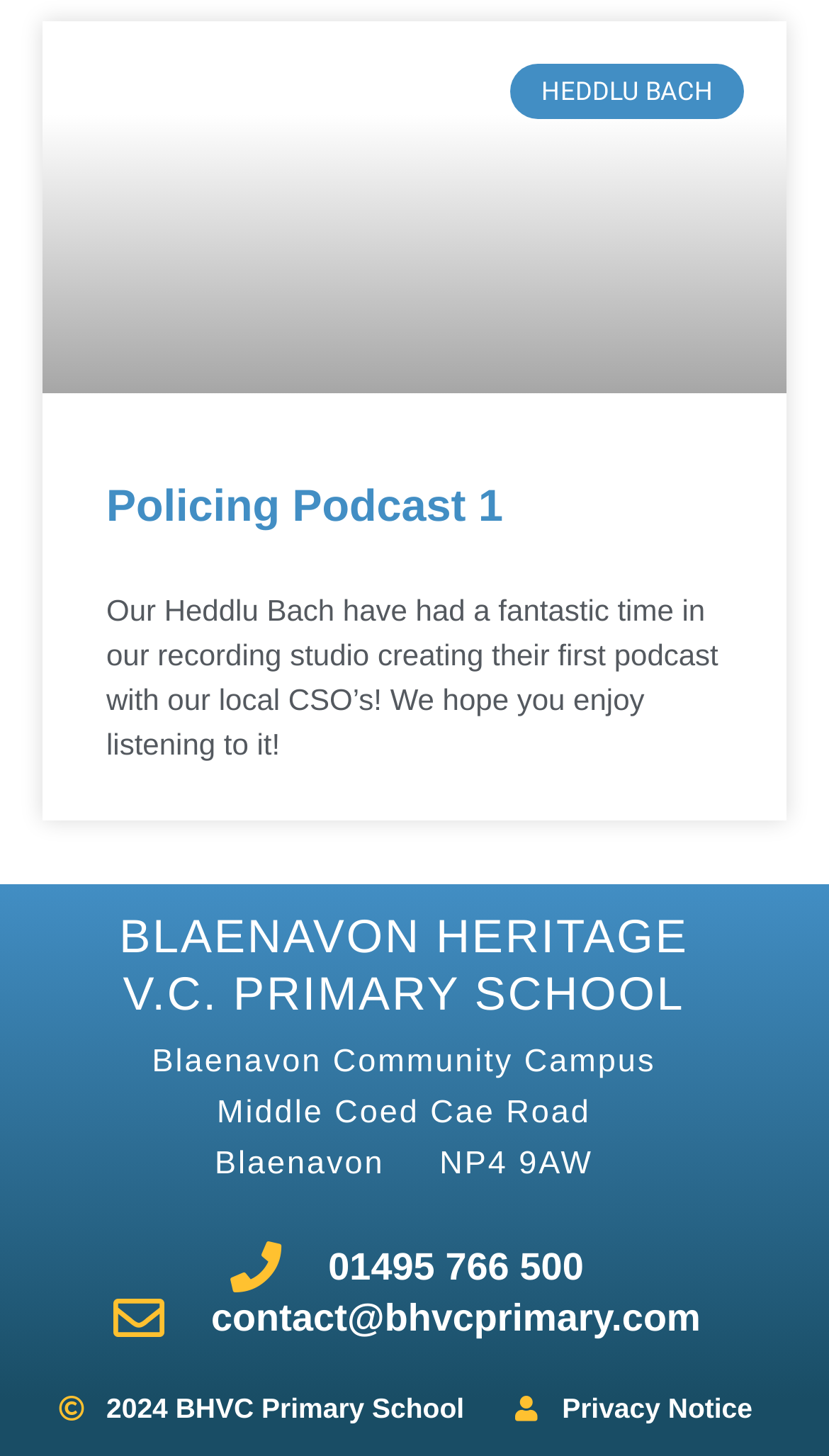Please determine the bounding box coordinates for the element with the description: "contact@bhvcprimary.com".

[0.129, 0.888, 0.845, 0.923]